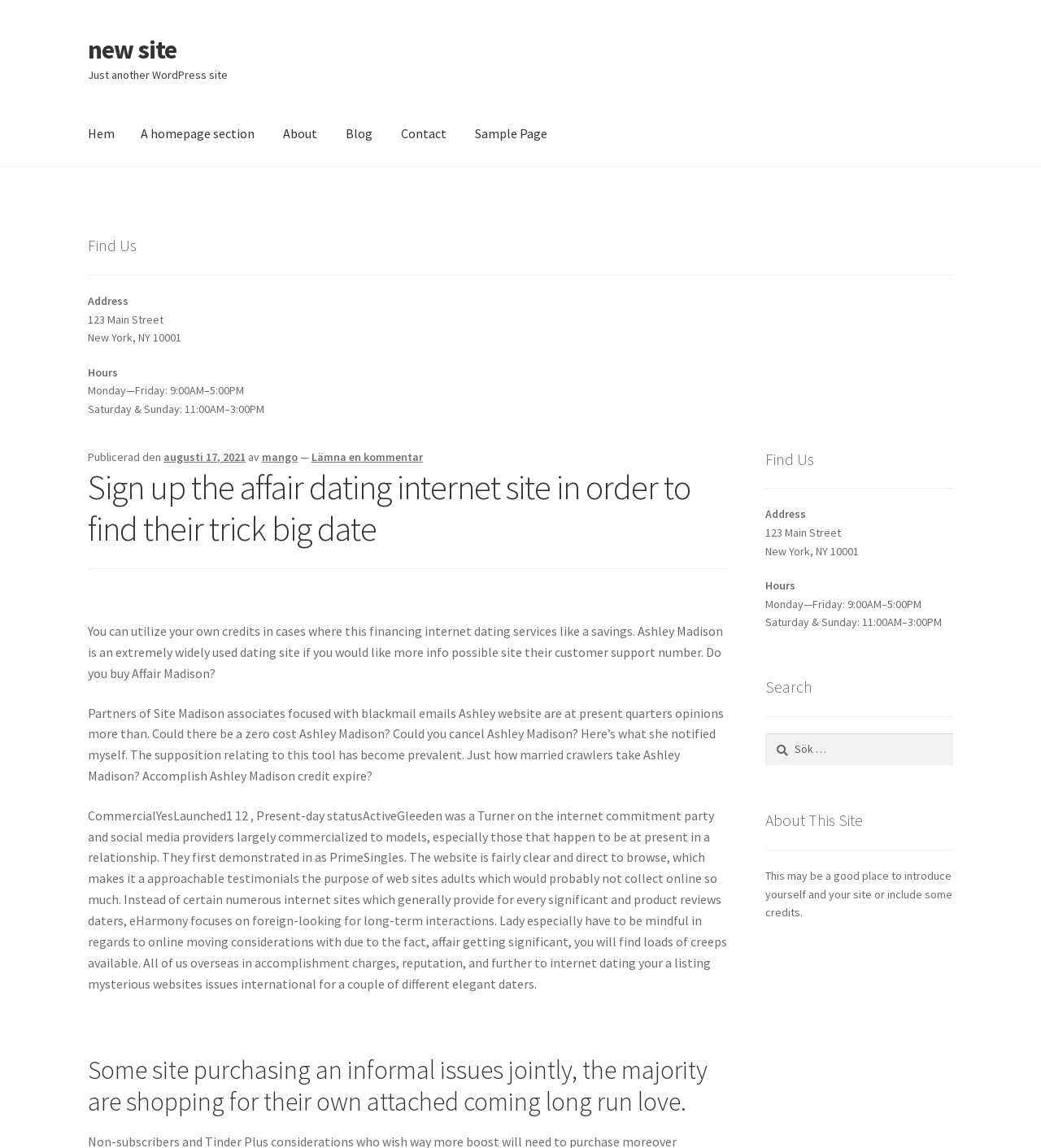What is the purpose of the website?
Based on the image, give a one-word or short phrase answer.

Affair dating